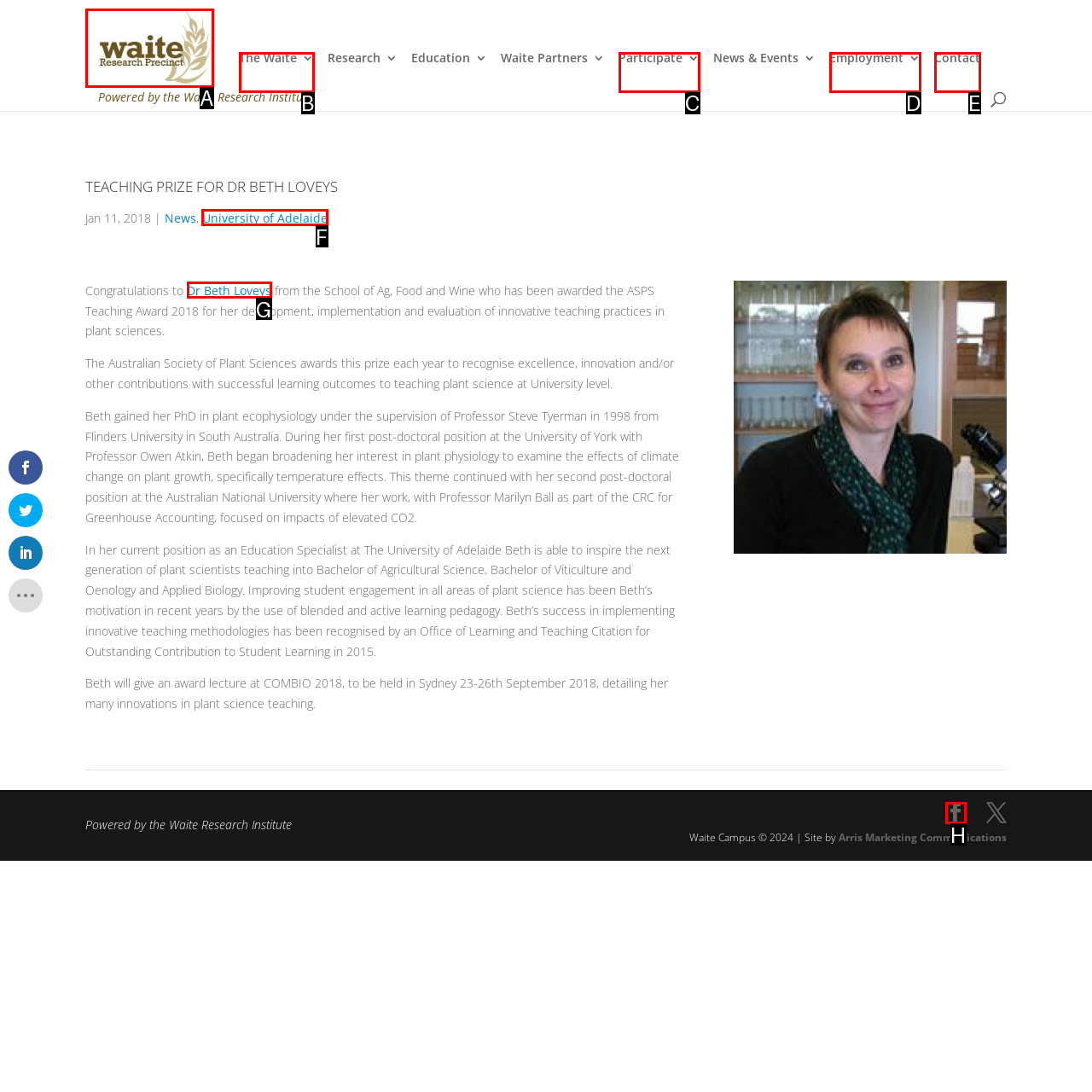Identify which HTML element to click to fulfill the following task: Visit University of Adelaide. Provide your response using the letter of the correct choice.

F